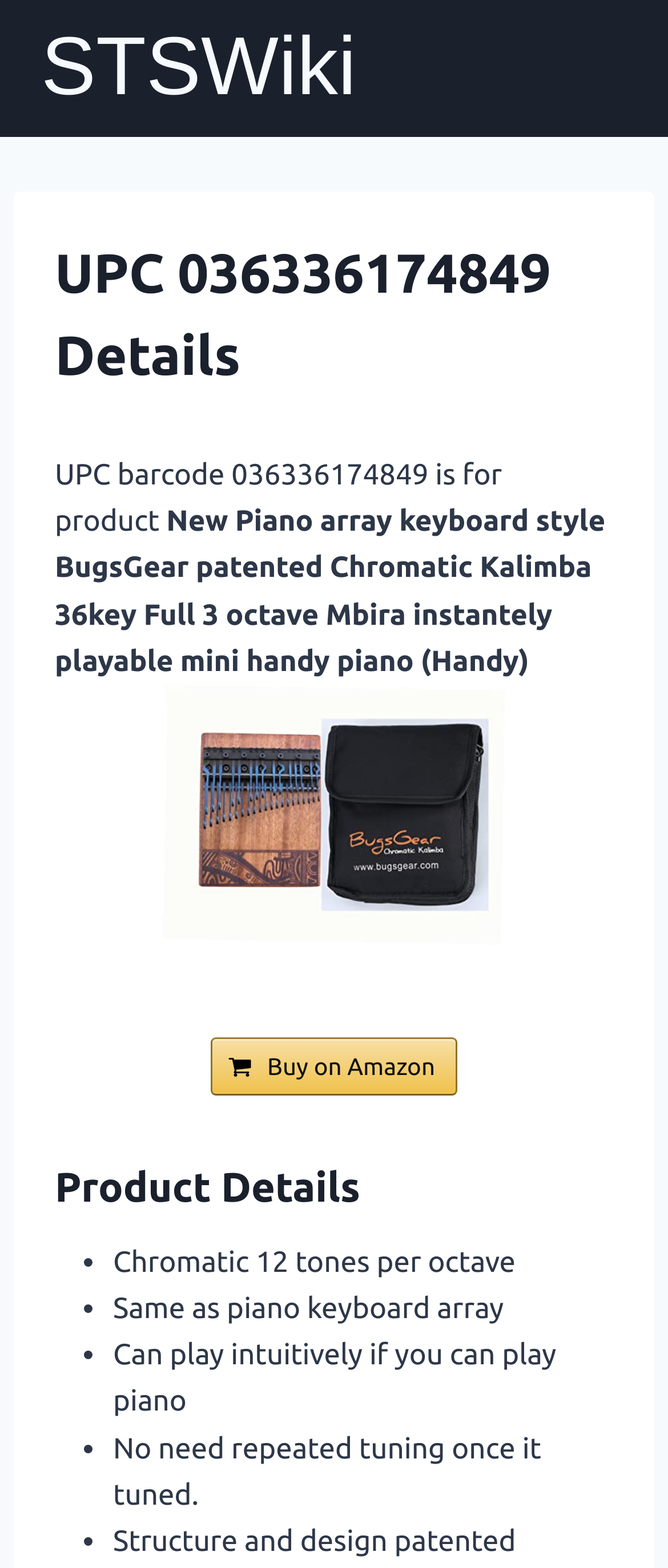Provide the bounding box coordinates, formatted as (top-left x, top-left y, bottom-right x, bottom-right y), with all values being floating point numbers between 0 and 1. Identify the bounding box of the UI element that matches the description: STSWiki

[0.062, 0.012, 0.533, 0.075]